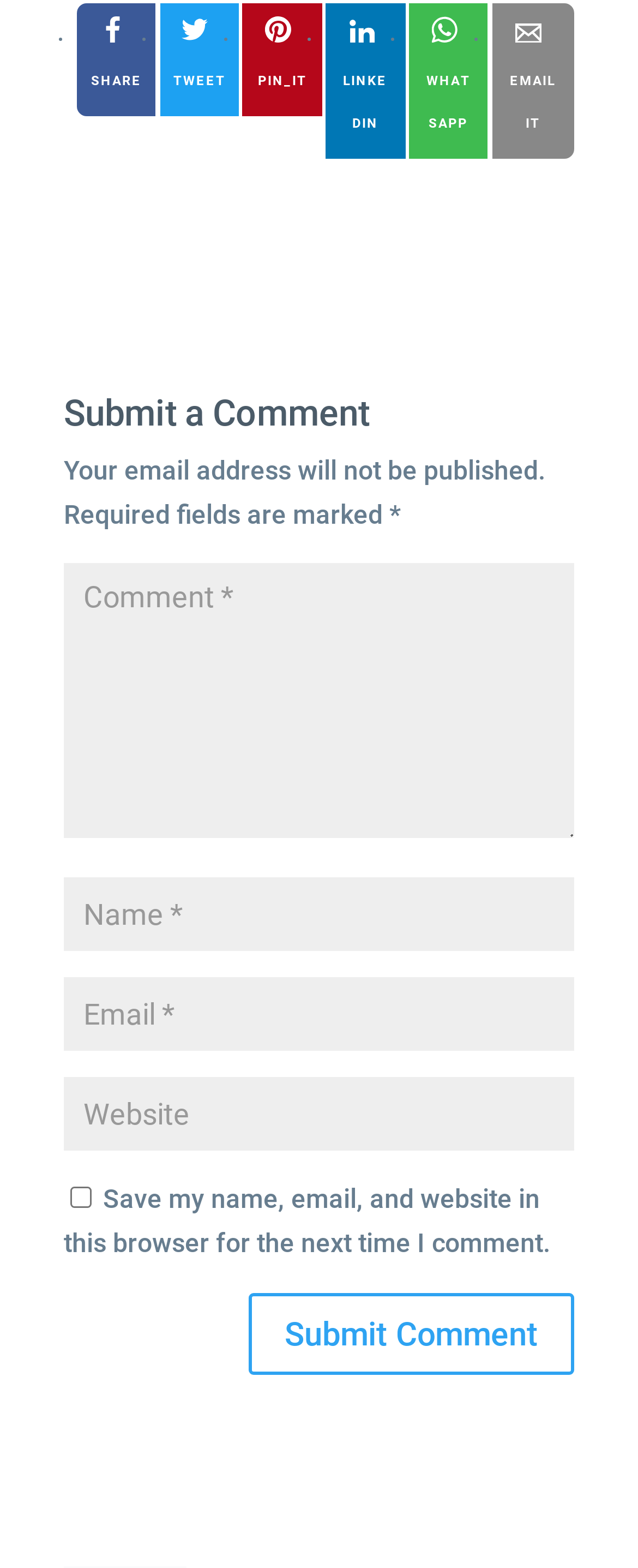Predict the bounding box of the UI element based on the description: "input value="Website" name="url"". The coordinates should be four float numbers between 0 and 1, formatted as [left, top, right, bottom].

[0.1, 0.687, 0.9, 0.734]